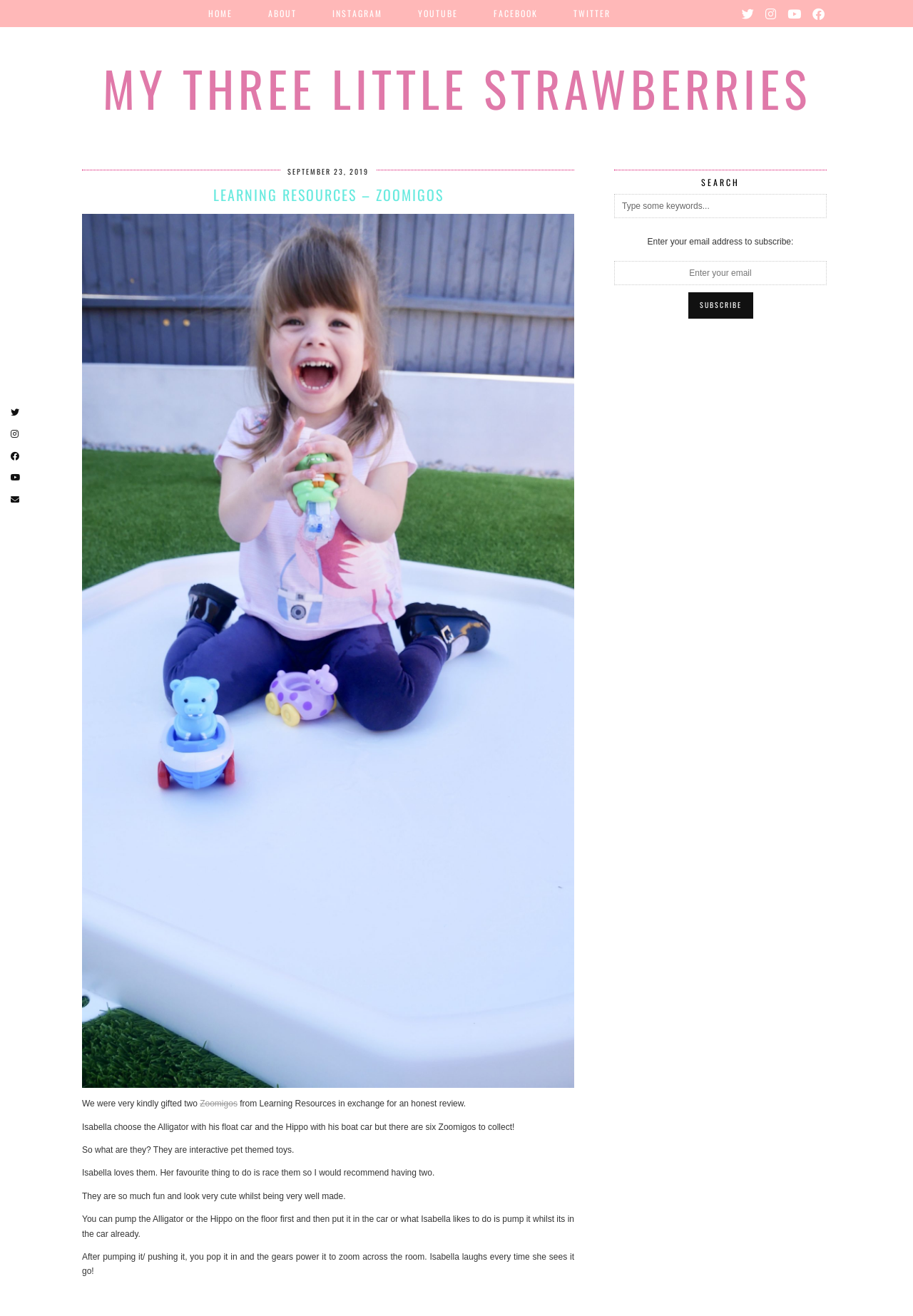What is the purpose of the search box?
Based on the image, answer the question with a single word or brief phrase.

To search the website